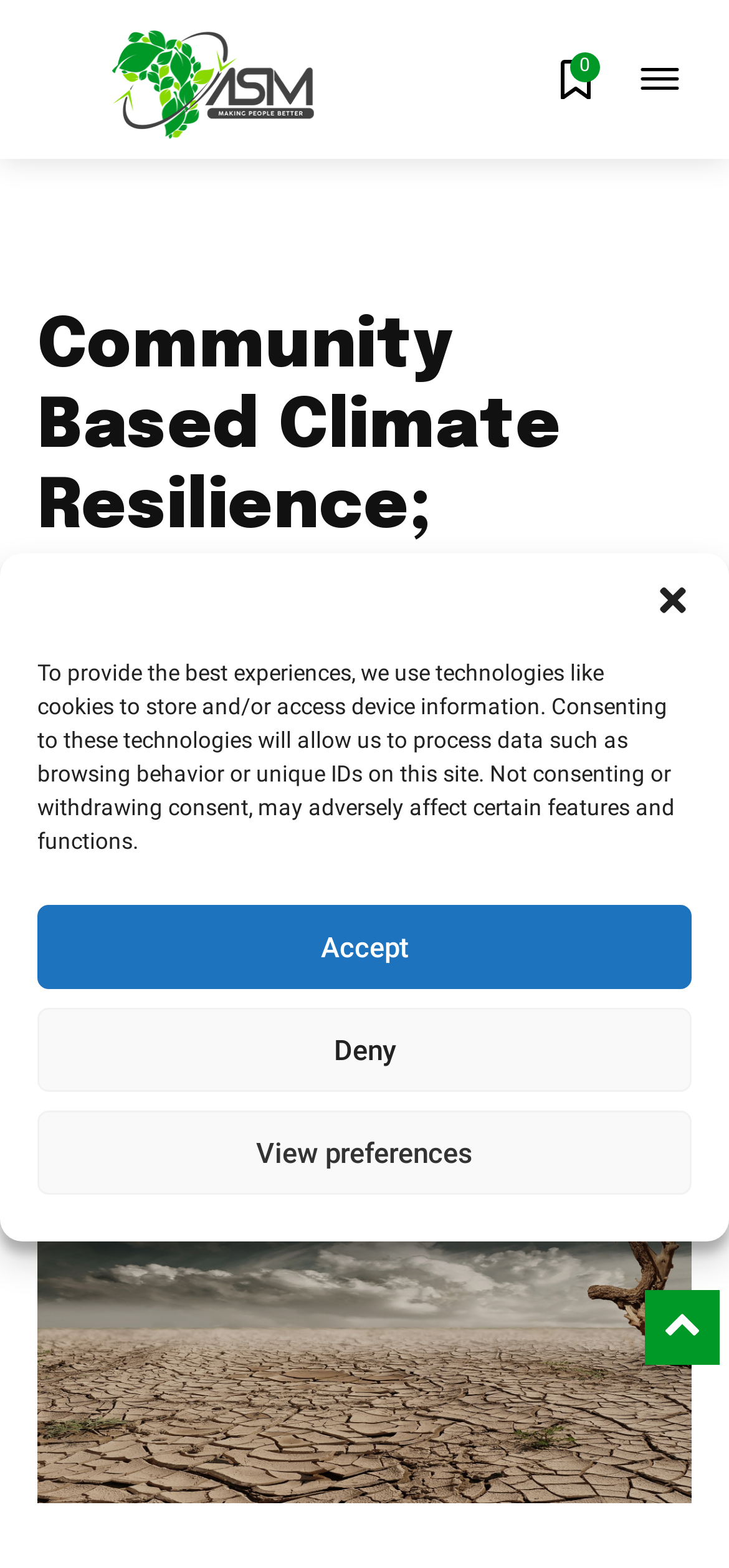Answer the question below with a single word or a brief phrase: 
What is the date of the article?

September 11, 2023